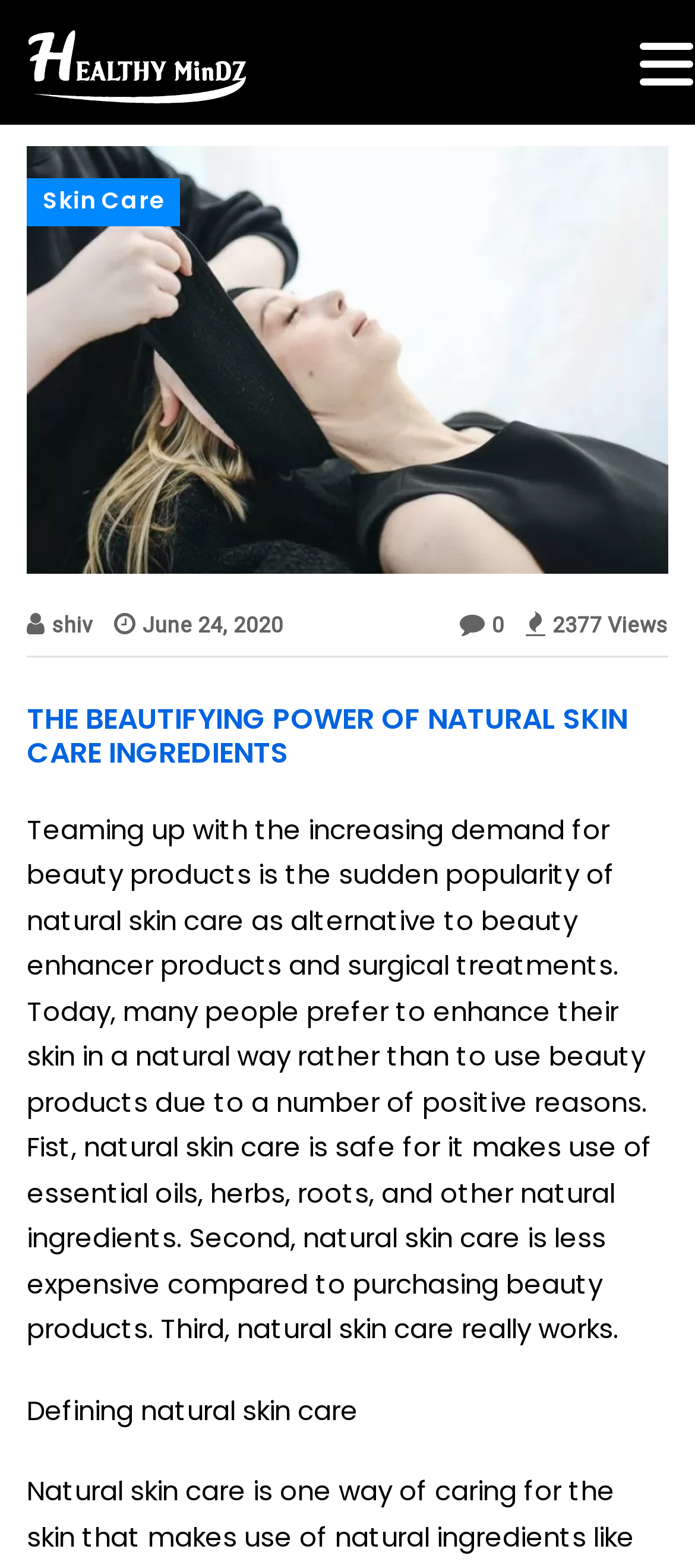What is the topic of the article?
Give a detailed and exhaustive answer to the question.

Based on the content of the webpage, specifically the heading and the text, it is clear that the topic of the article is natural skin care and its benefits.